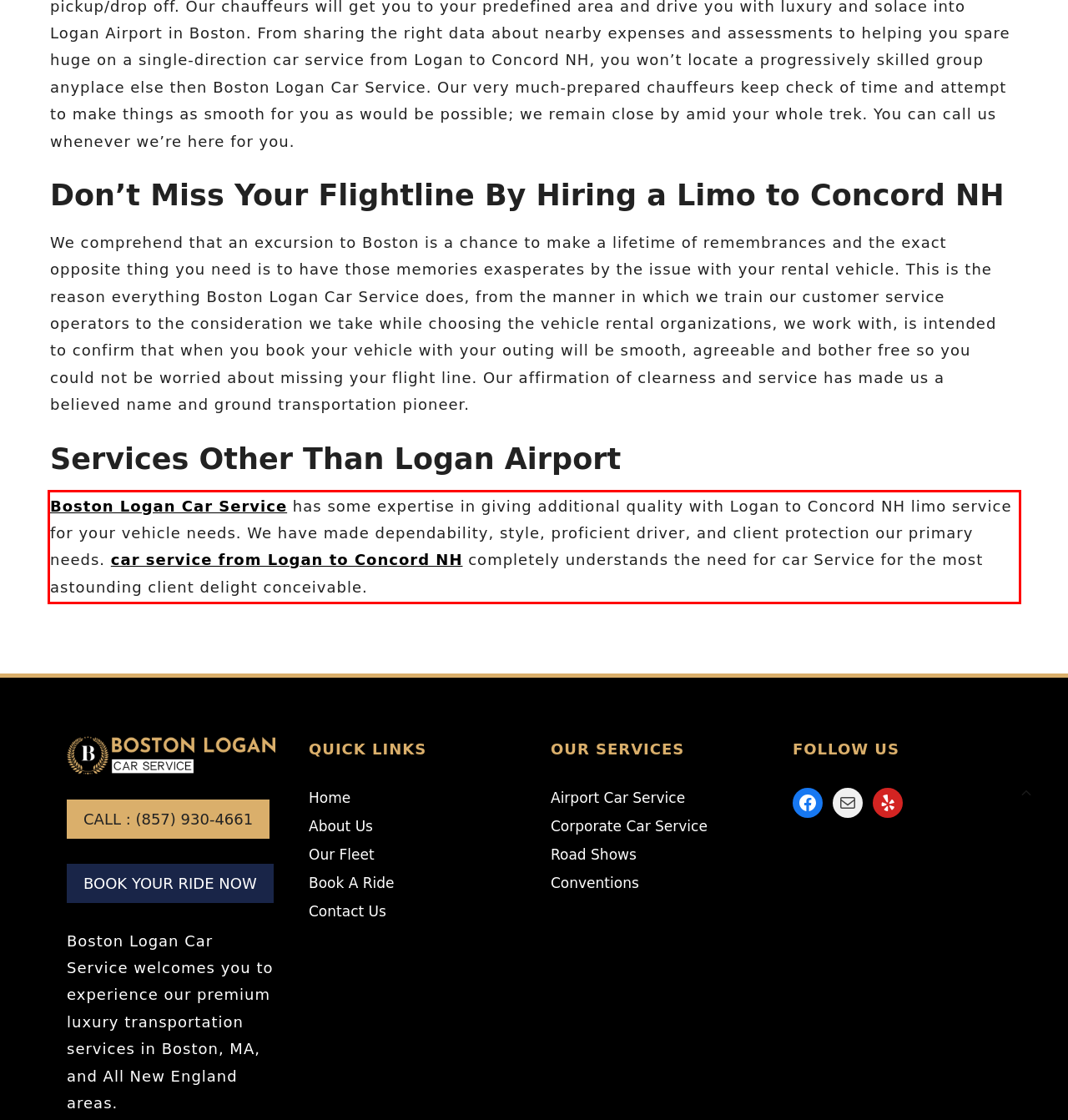Please perform OCR on the text content within the red bounding box that is highlighted in the provided webpage screenshot.

Boston Logan Car Service has some expertise in giving additional quality with Logan to Concord NH limo service for your vehicle needs. We have made dependability, style, proficient driver, and client protection our primary needs. car service from Logan to Concord NH completely understands the need for car Service for the most astounding client delight conceivable.